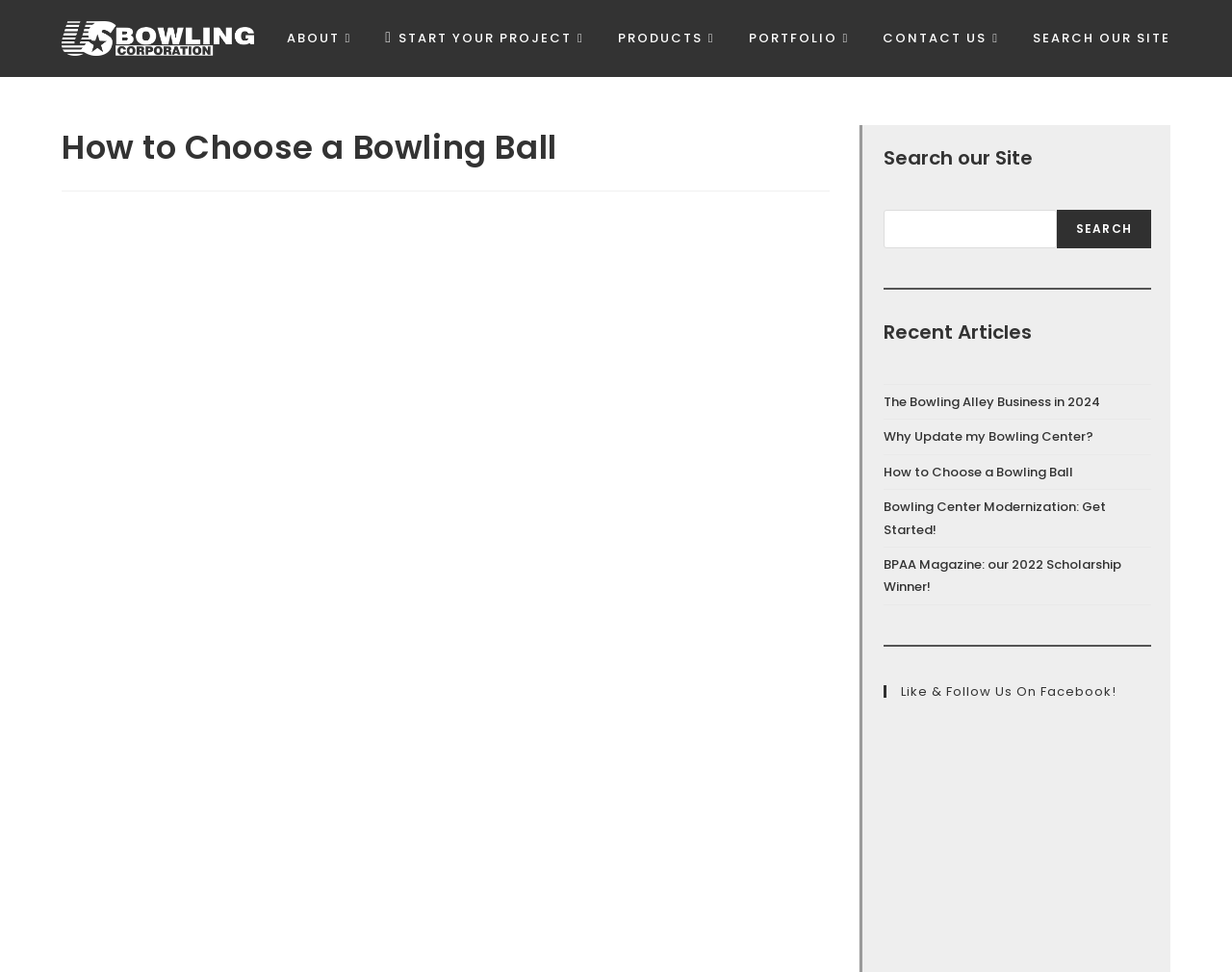Describe all the significant parts and information present on the webpage.

The webpage is about "How to Choose a Bowling Ball" and is provided by the US Bowling Corporation. At the top left, there is a logo of the US Bowling Corporation, which is an image linked to the corporation's website. 

Below the logo, there is a navigation menu with six links: "ABOUT", "START YOUR PROJECT", "PRODUCTS", "PORTFOLIO", "CONTACT US", and "SEARCH OUR SITE". These links are evenly spaced and span across the top of the page.

The main content of the page is divided into two sections. On the left, there is a large heading that reads "How to Choose a Bowling Ball". On the right, there is a search bar with a search box and a "Search" button. 

Below the search bar, there is a horizontal separator, followed by a heading that reads "Recent Articles". Under this heading, there are five links to different articles, including "The Bowling Alley Business in 2024", "Why Update my Bowling Center?", "How to Choose a Bowling Ball", "Bowling Center Modernization: Get Started!", and "BPAA Magazine: our 2022 Scholarship Winner!". 

Further down, there is another horizontal separator, followed by a heading that reads "Like & Follow Us On Facebook!", with a link to the corporation's Facebook page.